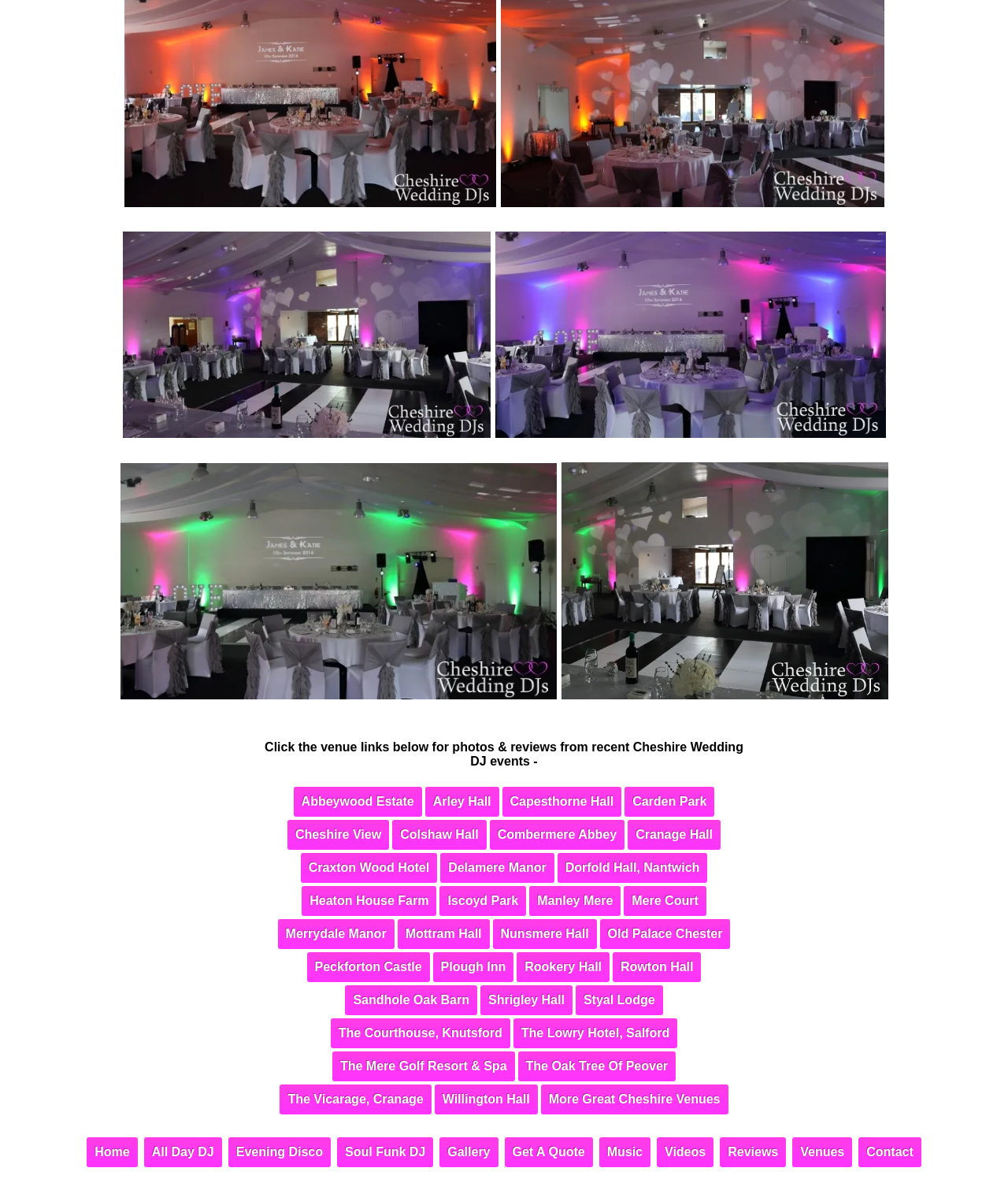Identify the bounding box coordinates of the region that needs to be clicked to carry out this instruction: "Go to the Gallery page". Provide these coordinates as four float numbers ranging from 0 to 1, i.e., [left, top, right, bottom].

[0.436, 0.965, 0.494, 0.99]